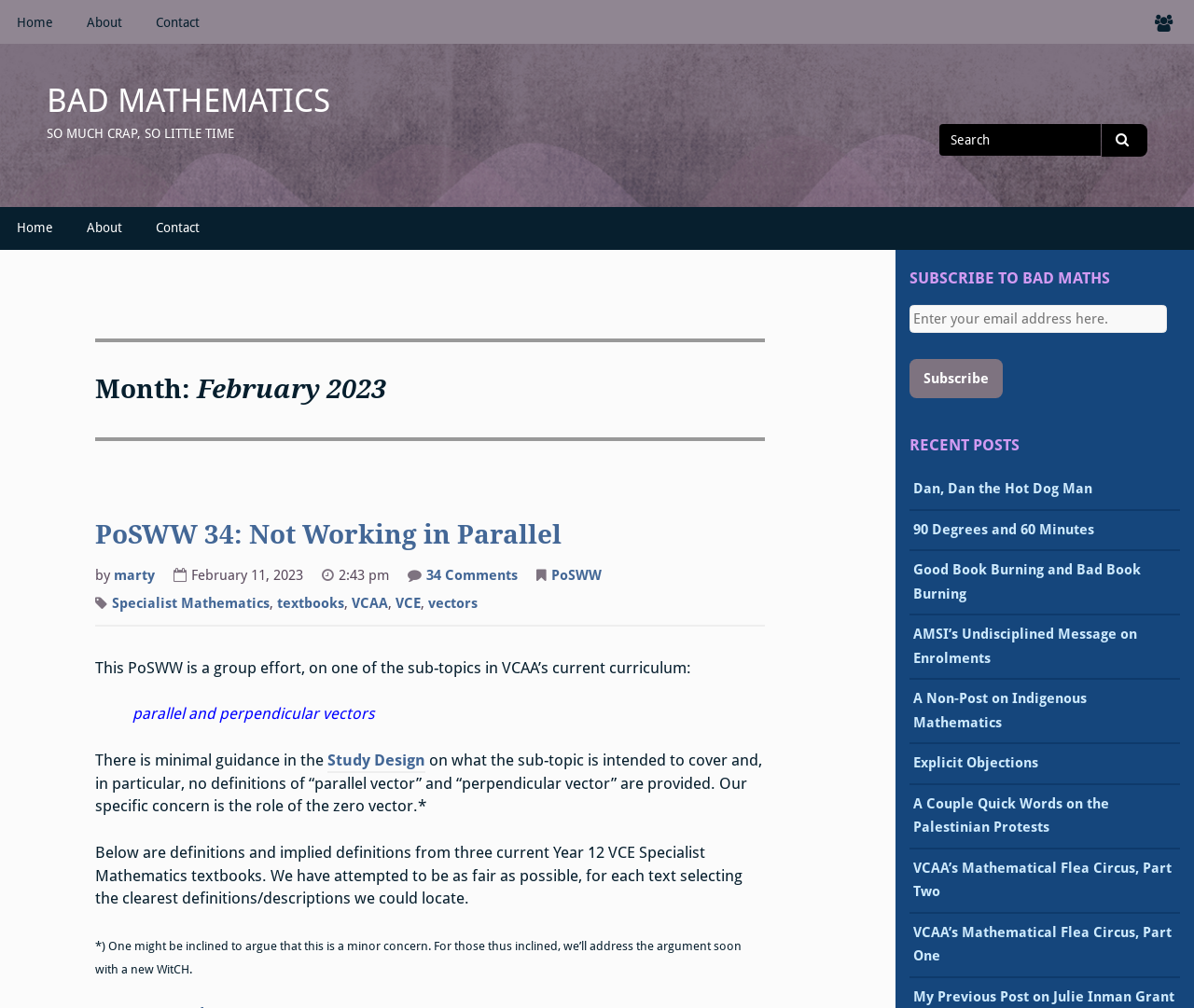Detail the webpage's structure and highlights in your description.

The webpage is titled "February 2023 – Page 2 – BAD MATHEMATICS" and has a top navigation bar with links to "Home", "About", "Contact", and an email icon. Below the navigation bar is a header with the title "BAD MATHEMATICS" and a subtitle "SO MUCH CRAP, SO LITTLE TIME". 

On the top right side, there is a search bar with a search button. Below the search bar, there is a primary navigation bar with links to "Home", "About", and "Contact". 

The main content of the webpage is divided into sections. The first section has a heading "Month: February 2023" and contains an article titled "PoSWW 34: Not Working in Parallel" with a link to the article. The article has a byline "by marty" and a date "February 11, 2023" with a time "2:43 pm". There are also links to "34 Comments on PoSWW 34: Not Working in Parallel", "PoSWW", "Specialist Mathematics", "textbooks", "VCAA", "VCE", and "vectors". 

The article discusses the topic of parallel and perpendicular vectors in VCAA's current curriculum, with a focus on the lack of guidance in the Study Design. It presents definitions and implied definitions from three current Year 12 VCE Specialist Mathematics textbooks. 

On the right side of the webpage, there are two sections. The top section is titled "SUBSCRIBE TO BAD MATHS" and contains a textbox to enter an email address and a "Subscribe" button. The bottom section is titled "RECENT POSTS" and lists nine recent posts with links to each article.